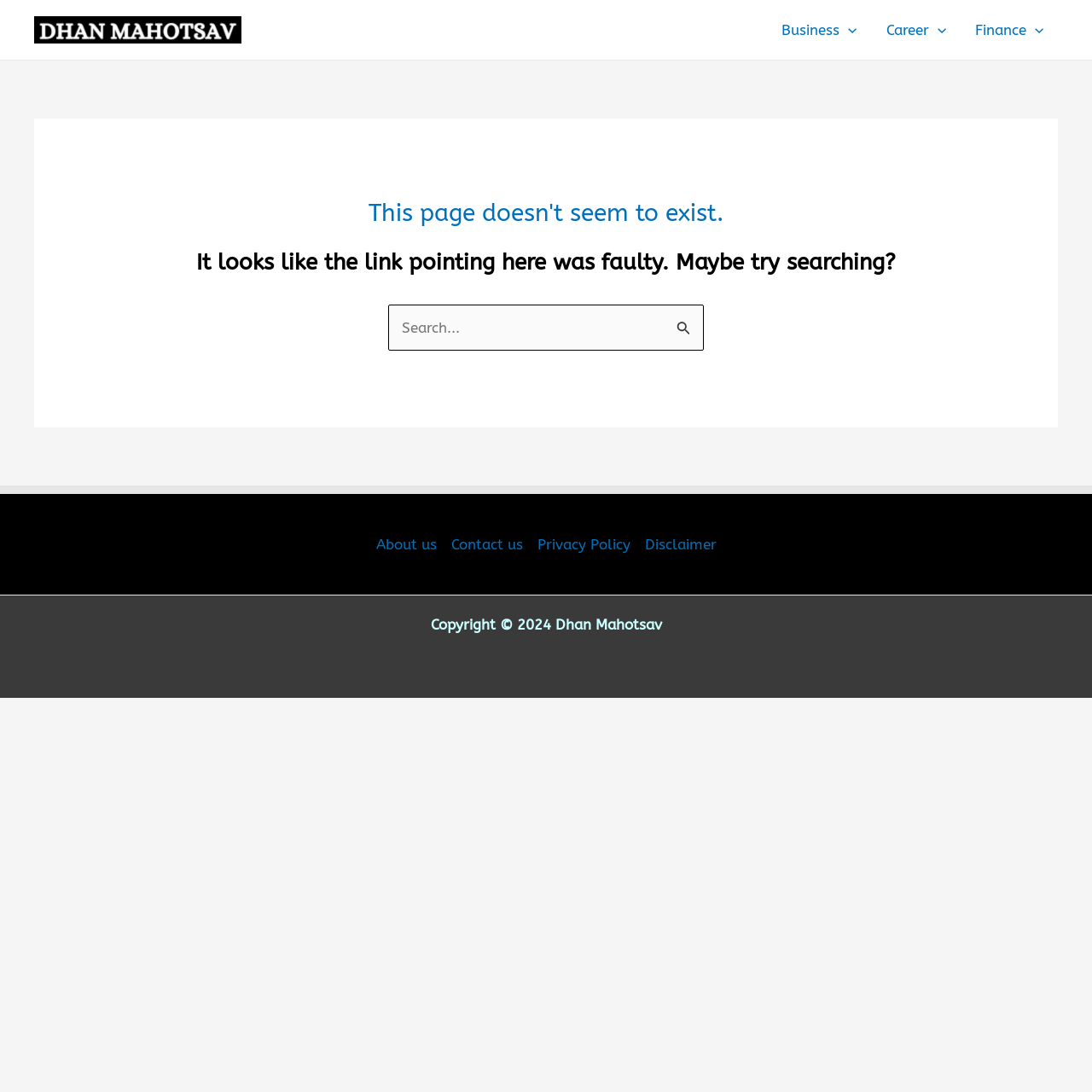Utilize the details in the image to thoroughly answer the following question: How many menu toggles are in the primary menu?

The primary menu has three menu toggles, which are 'Business Menu Toggle', 'Career Menu Toggle', and 'Finance Menu Toggle'. These toggles are located at the top right corner of the page.